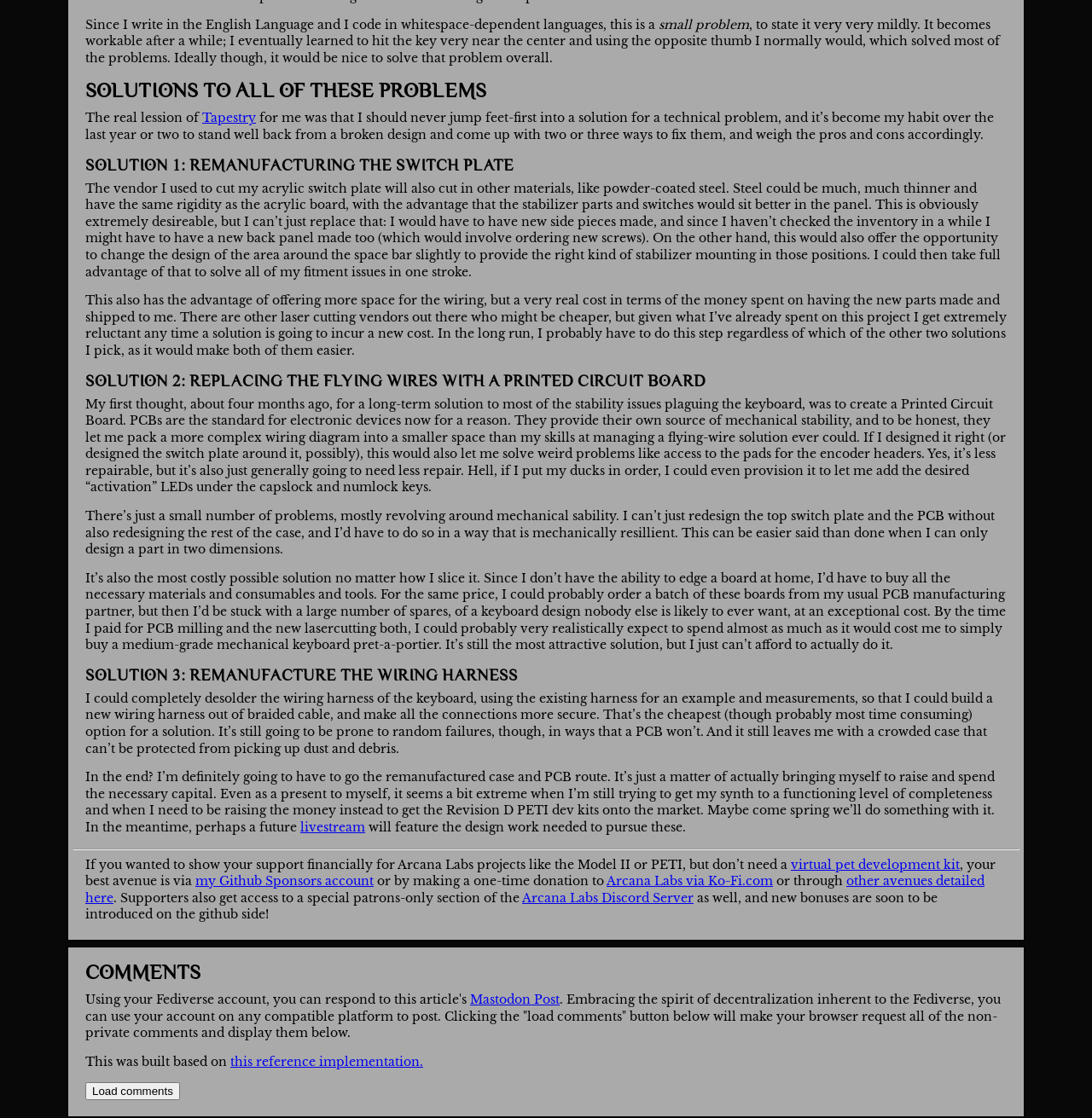Identify the bounding box of the HTML element described as: "Health".

None